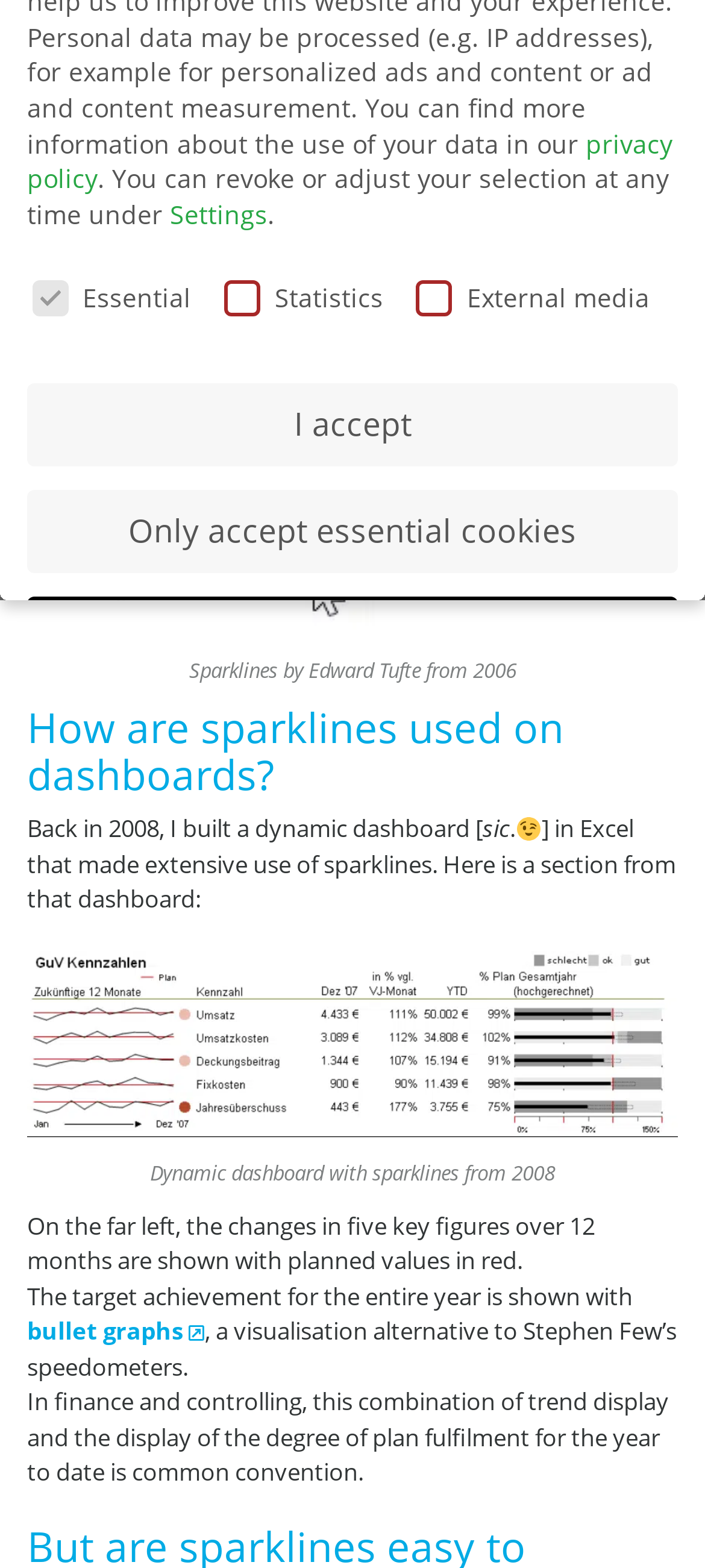From the given element description: "privacy policy", find the bounding box for the UI element. Provide the coordinates as four float numbers between 0 and 1, in the order [left, top, right, bottom].

[0.038, 0.08, 0.954, 0.125]